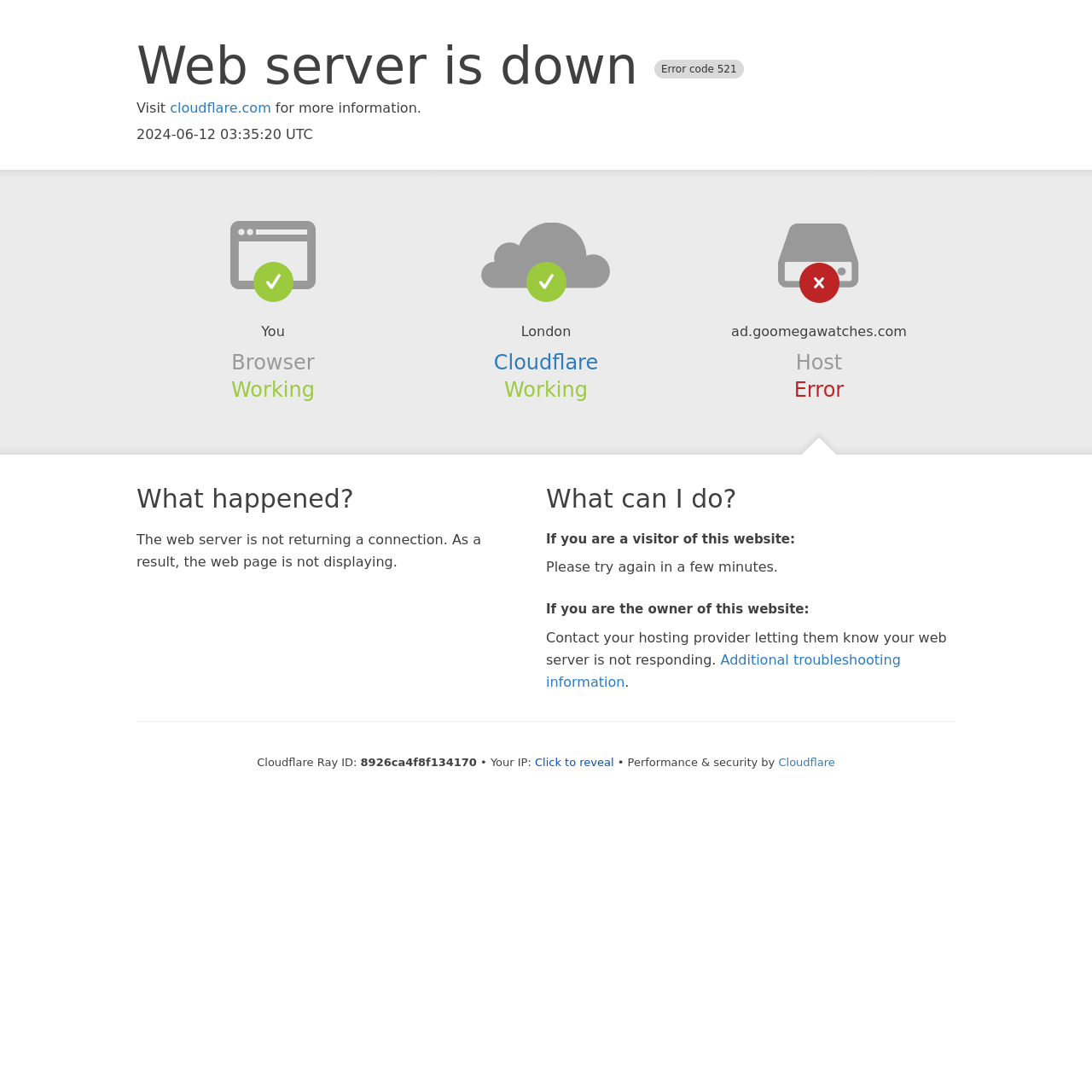Mark the bounding box of the element that matches the following description: "cloudflare.com".

[0.156, 0.092, 0.248, 0.107]